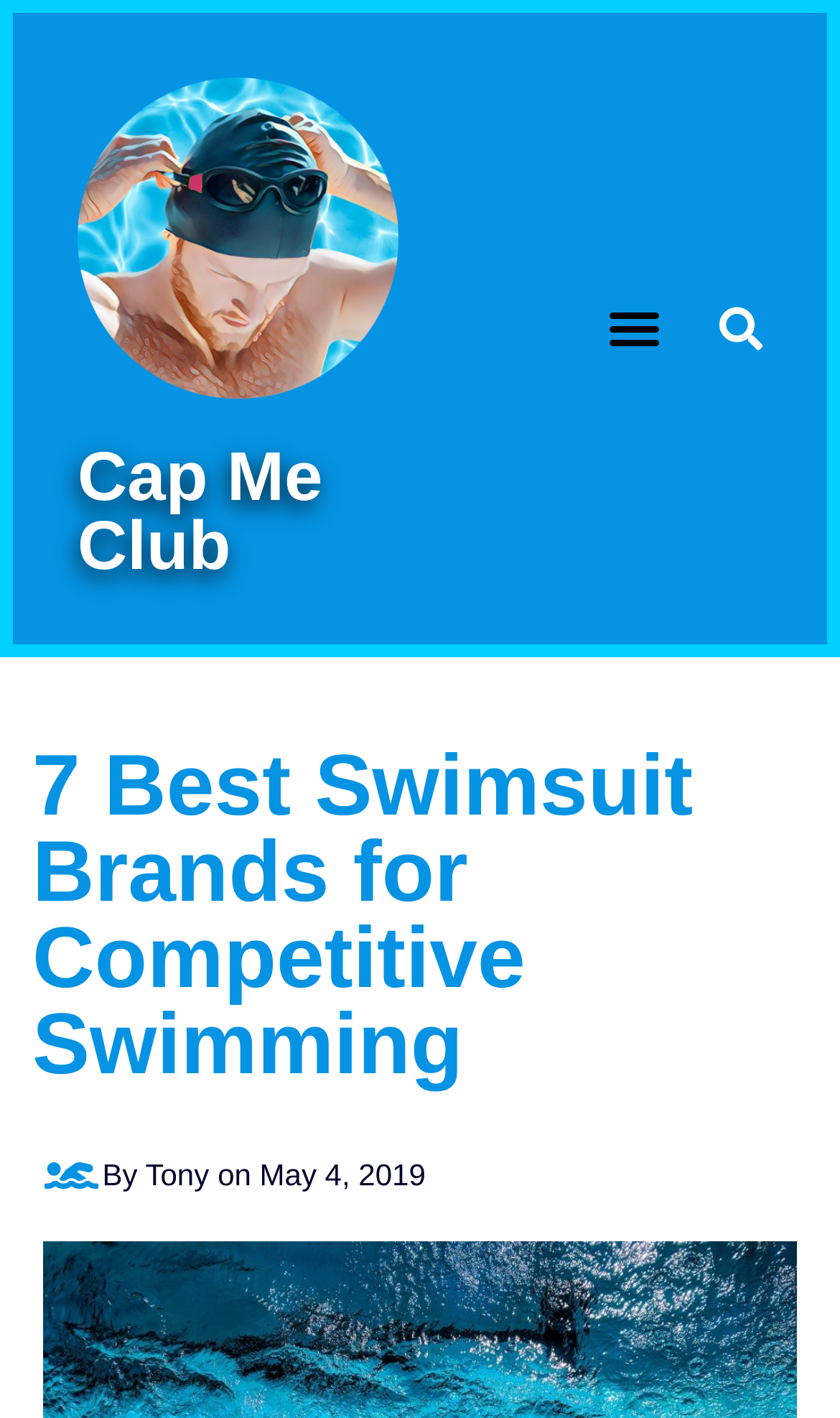Give a short answer to this question using one word or a phrase:
What is the main topic of the article?

Swimsuit Brands